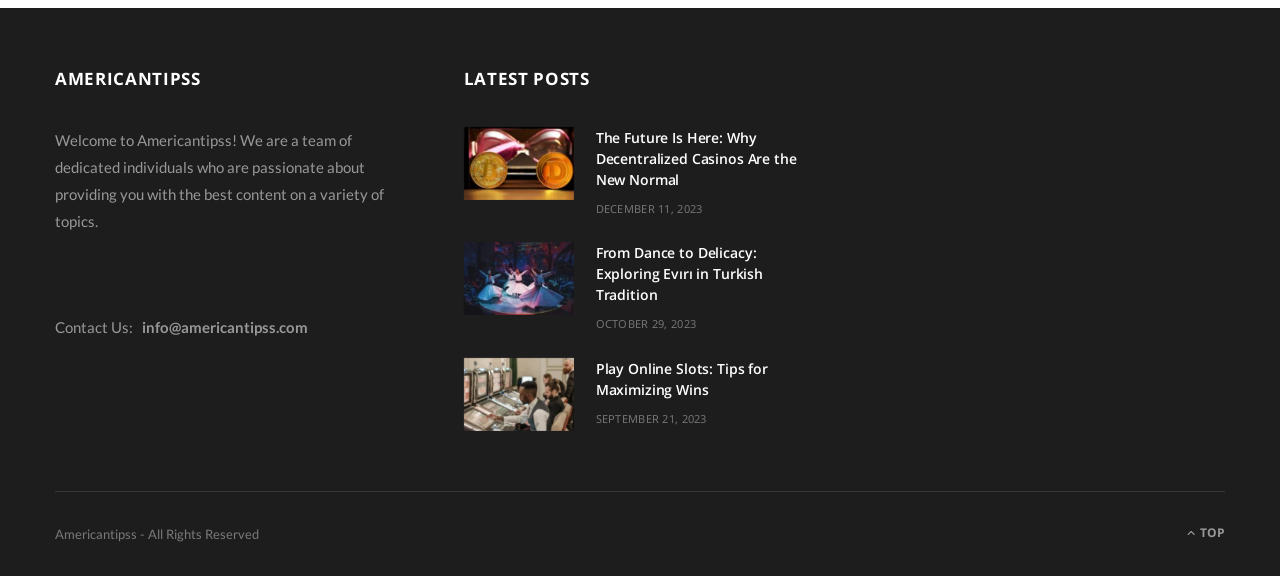What is the name of the website?
Look at the image and respond with a one-word or short-phrase answer.

Americantipss